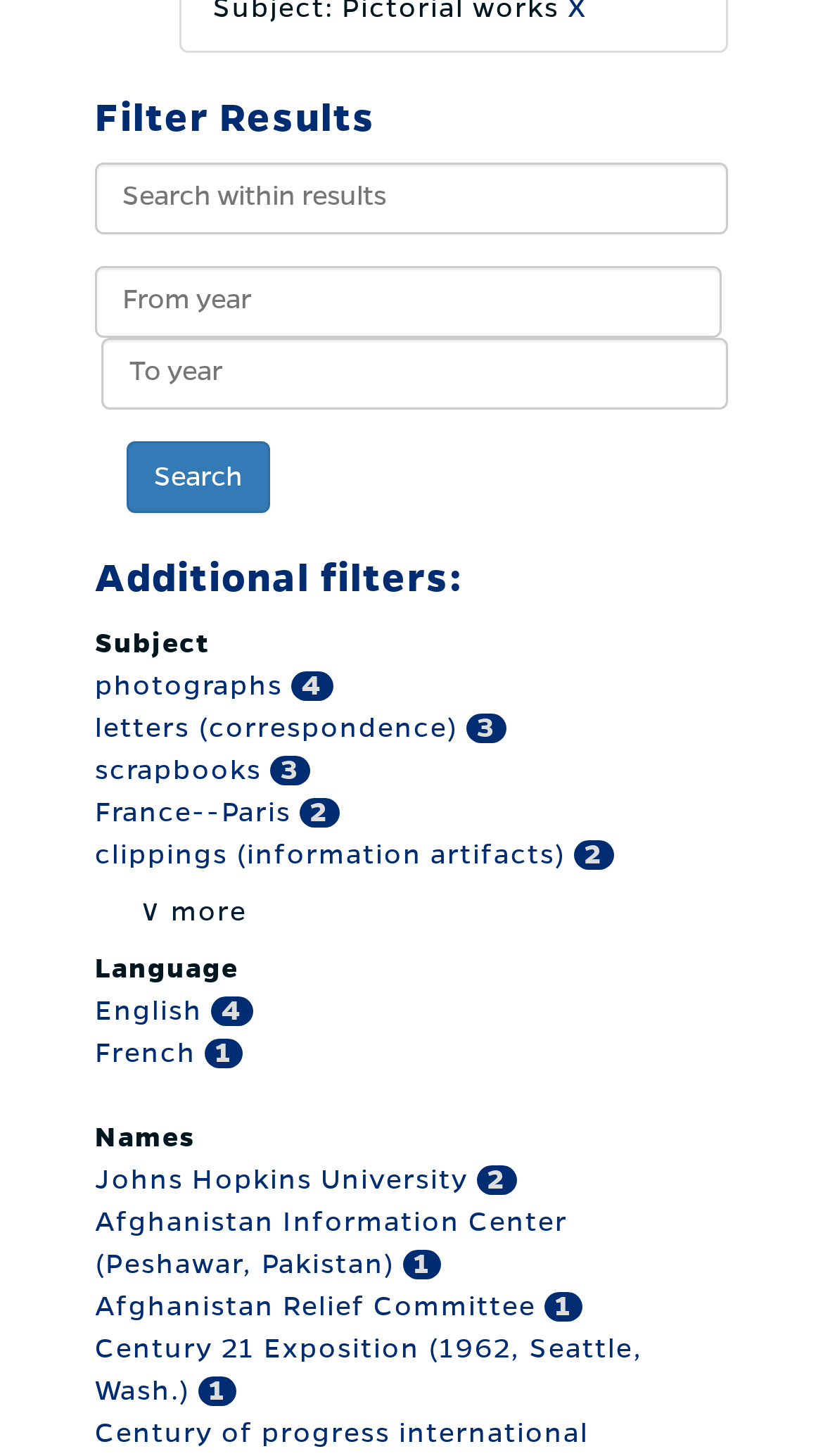Provide the bounding box coordinates of the section that needs to be clicked to accomplish the following instruction: "Click 'Search' button."

[0.154, 0.303, 0.328, 0.352]